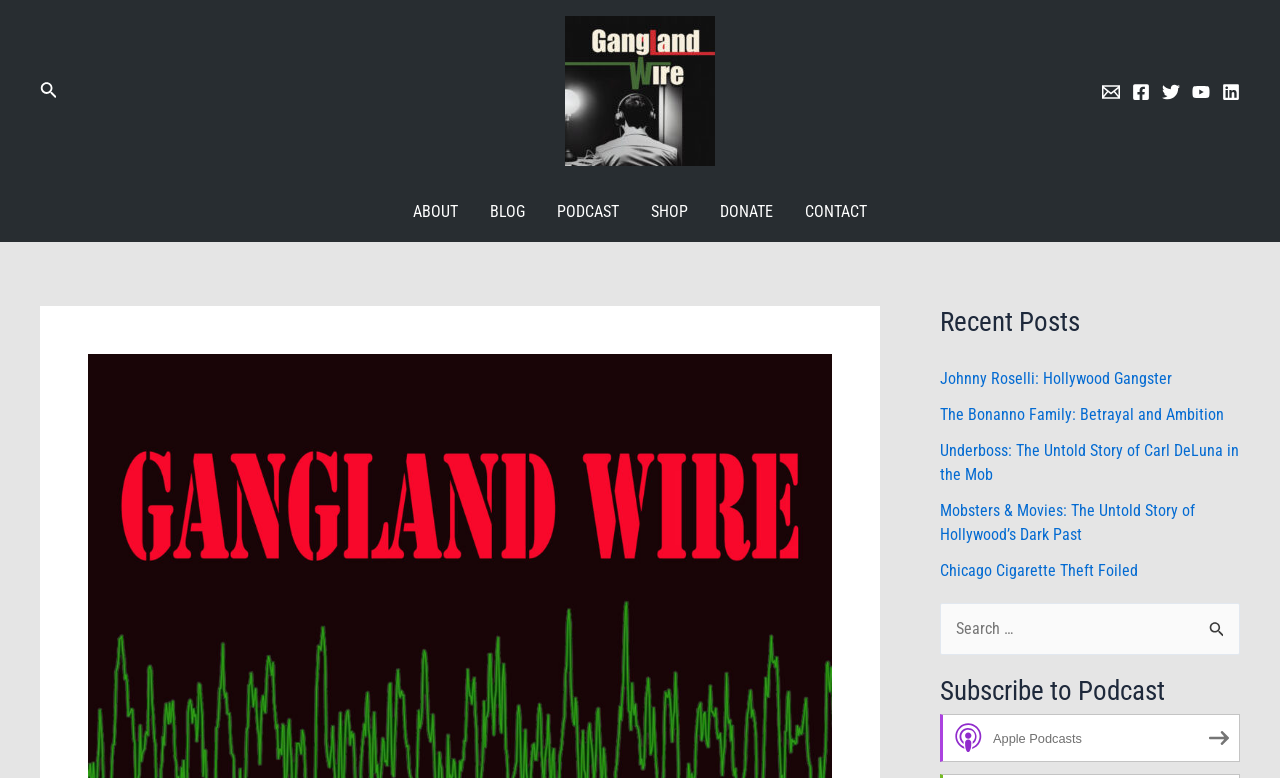Identify the bounding box coordinates of the element to click to follow this instruction: 'View recent posts'. Ensure the coordinates are four float values between 0 and 1, provided as [left, top, right, bottom].

[0.734, 0.393, 0.969, 0.436]